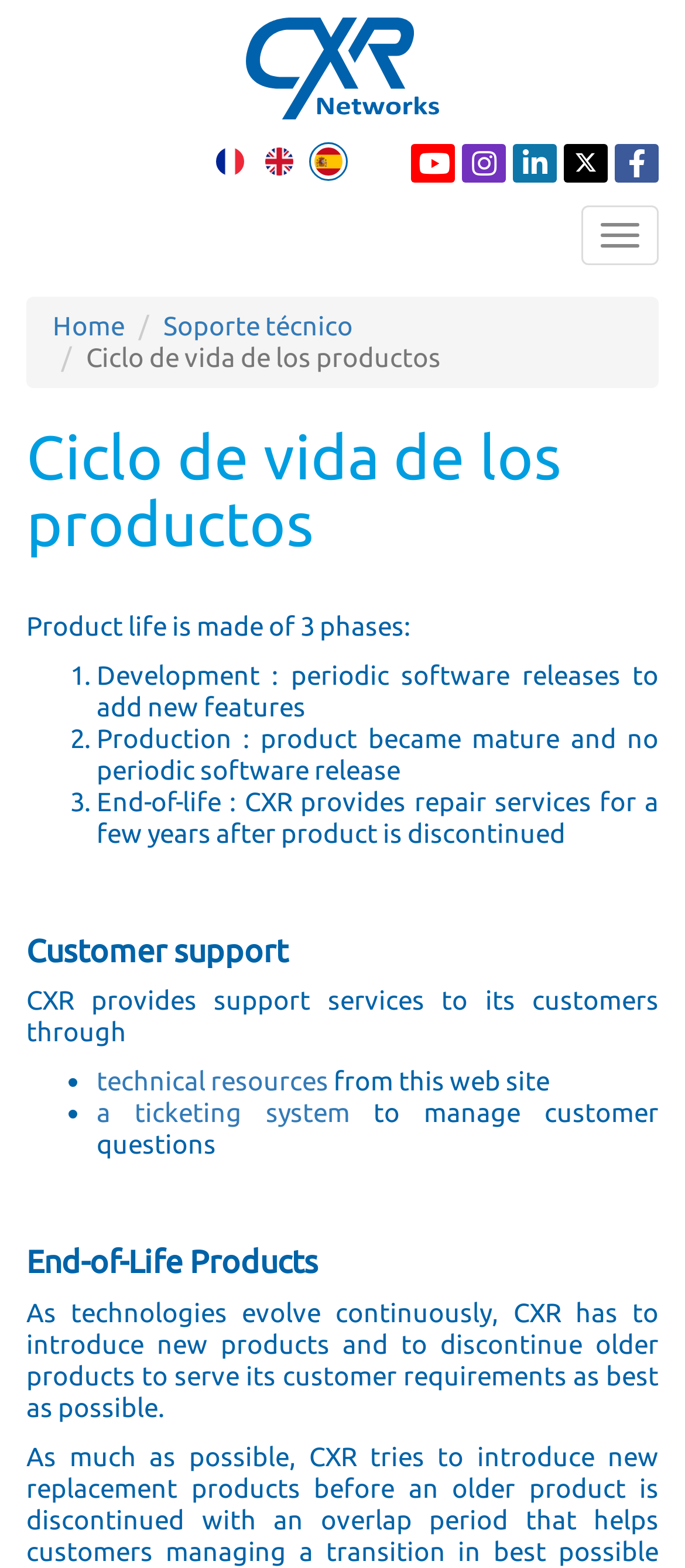What is the purpose of the ticketing system?
Using the image, give a concise answer in the form of a single word or short phrase.

To manage customer questions